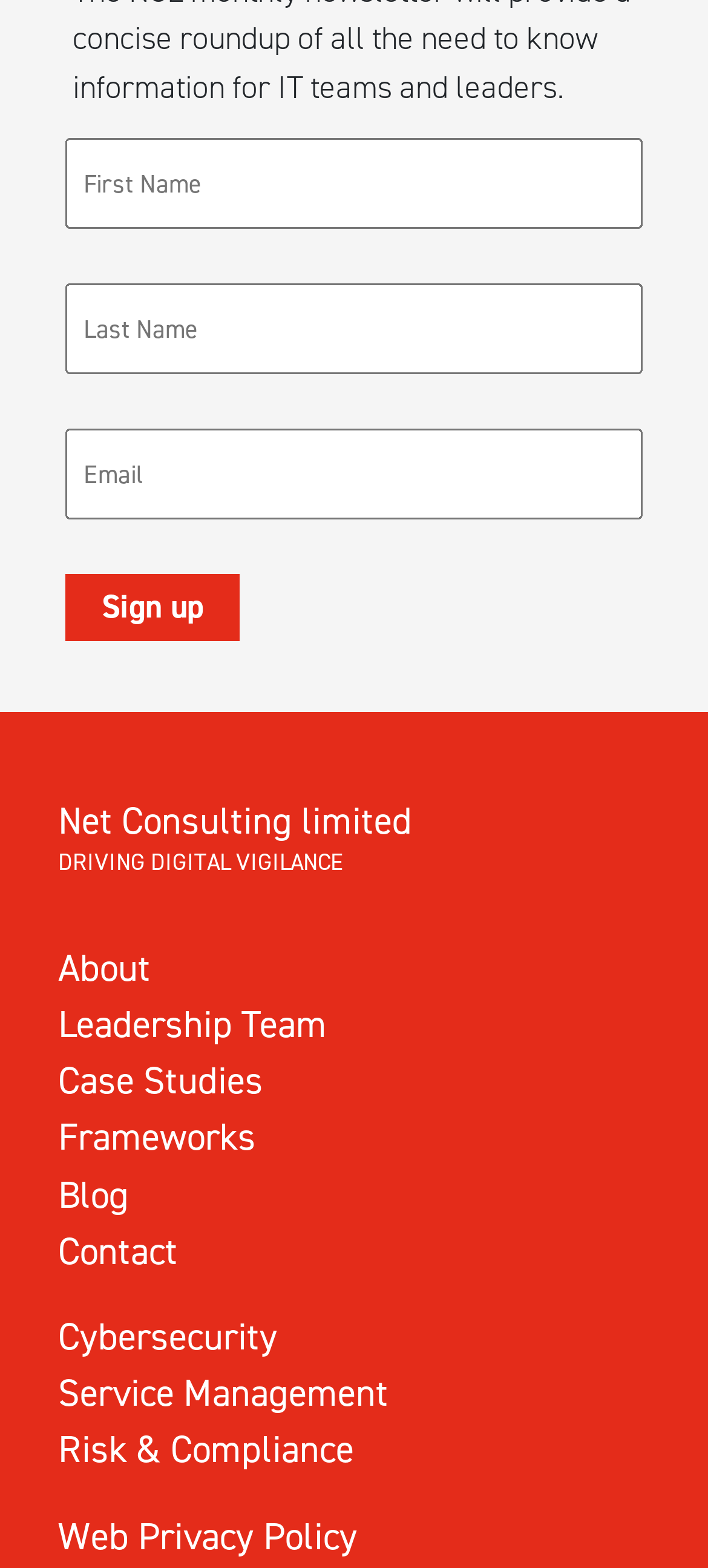How many textboxes are available?
Answer briefly with a single word or phrase based on the image.

3